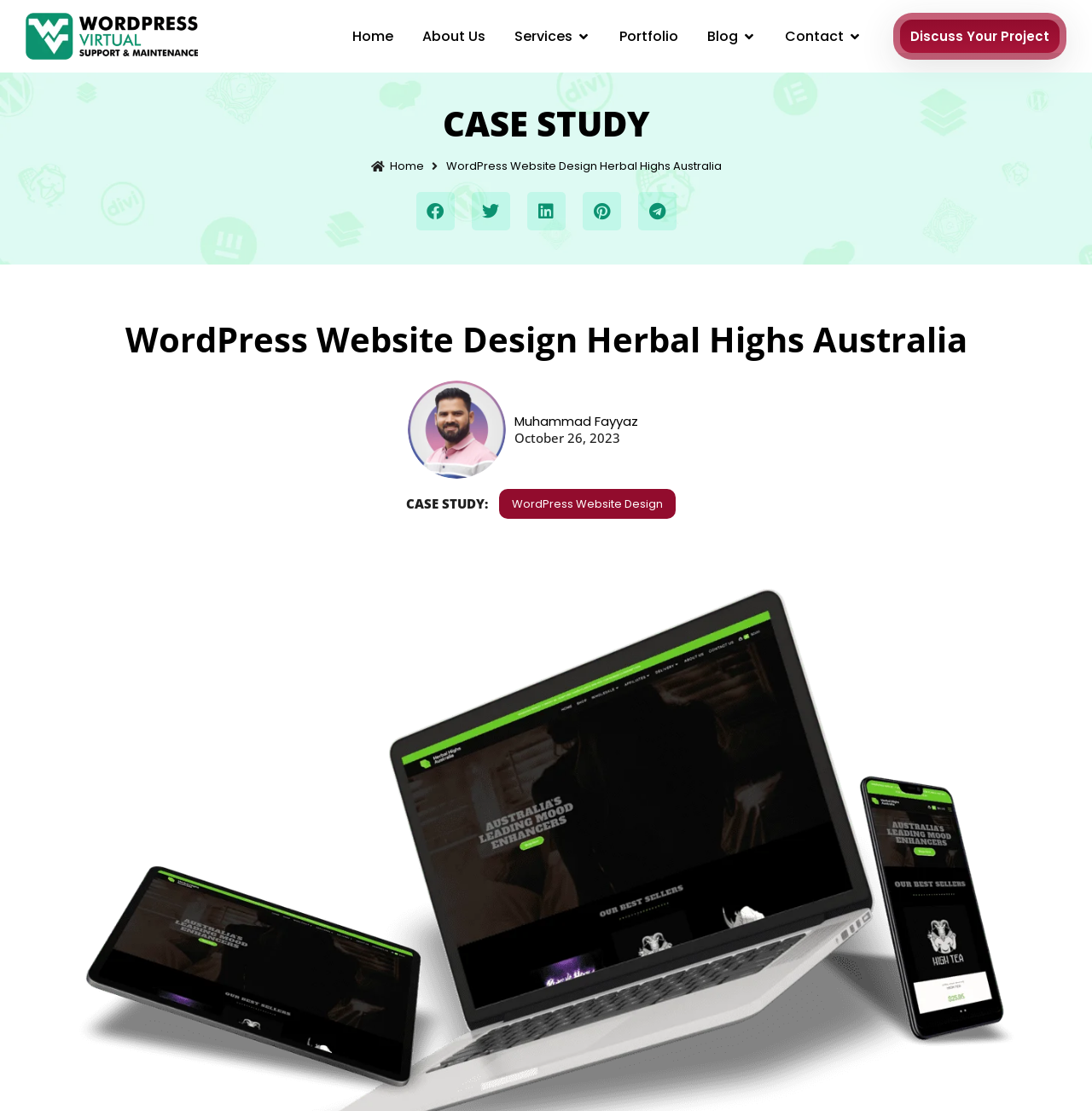Please identify the primary heading on the webpage and return its text.

WordPress Website Design Herbal Highs Australia